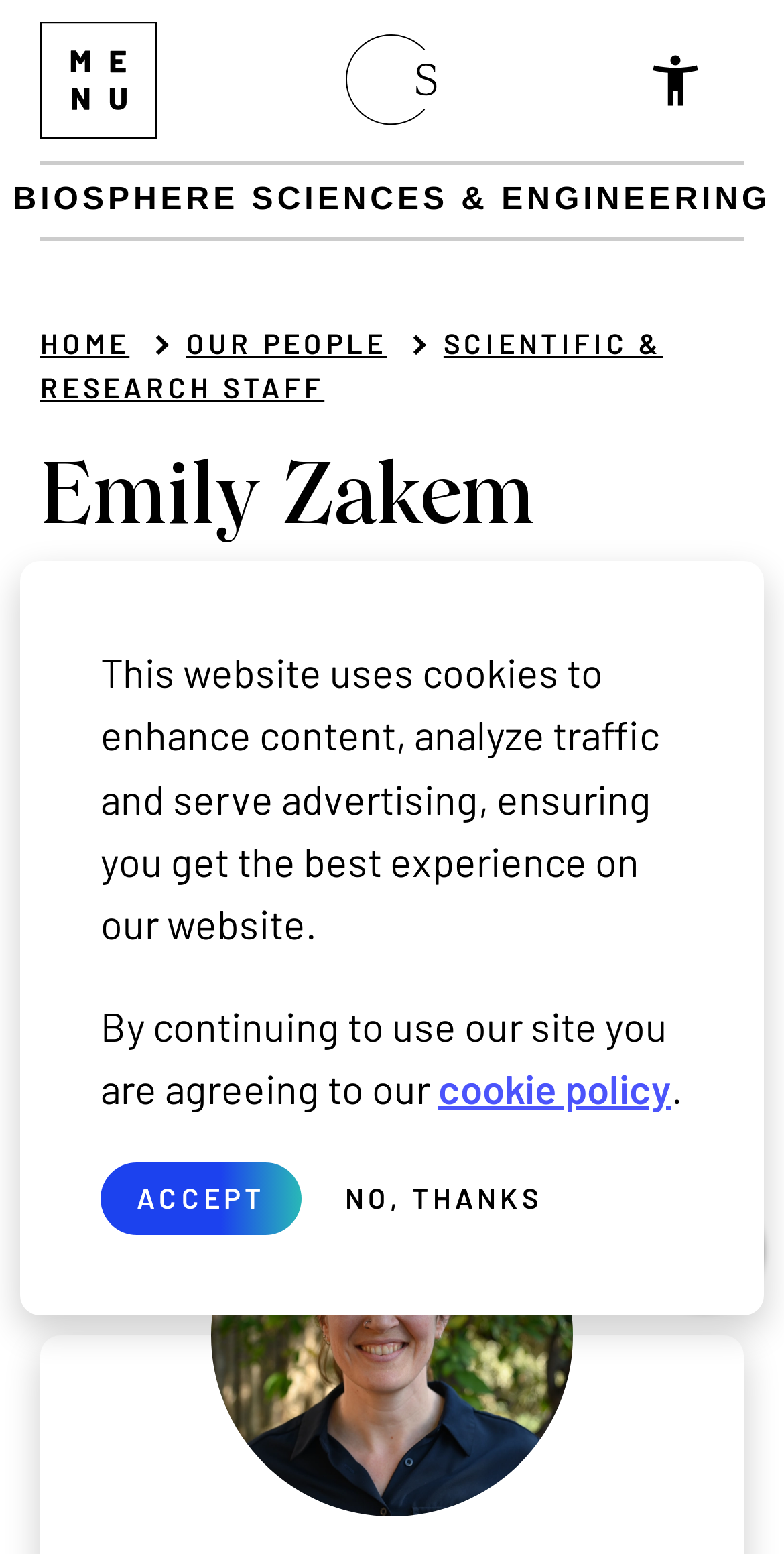What is the purpose of the button with the image?
Can you offer a detailed and complete answer to this question?

The button element has an image and a description 'Toggle visibility of offscreen menu', which suggests that the button is used to toggle the visibility of an offscreen menu.